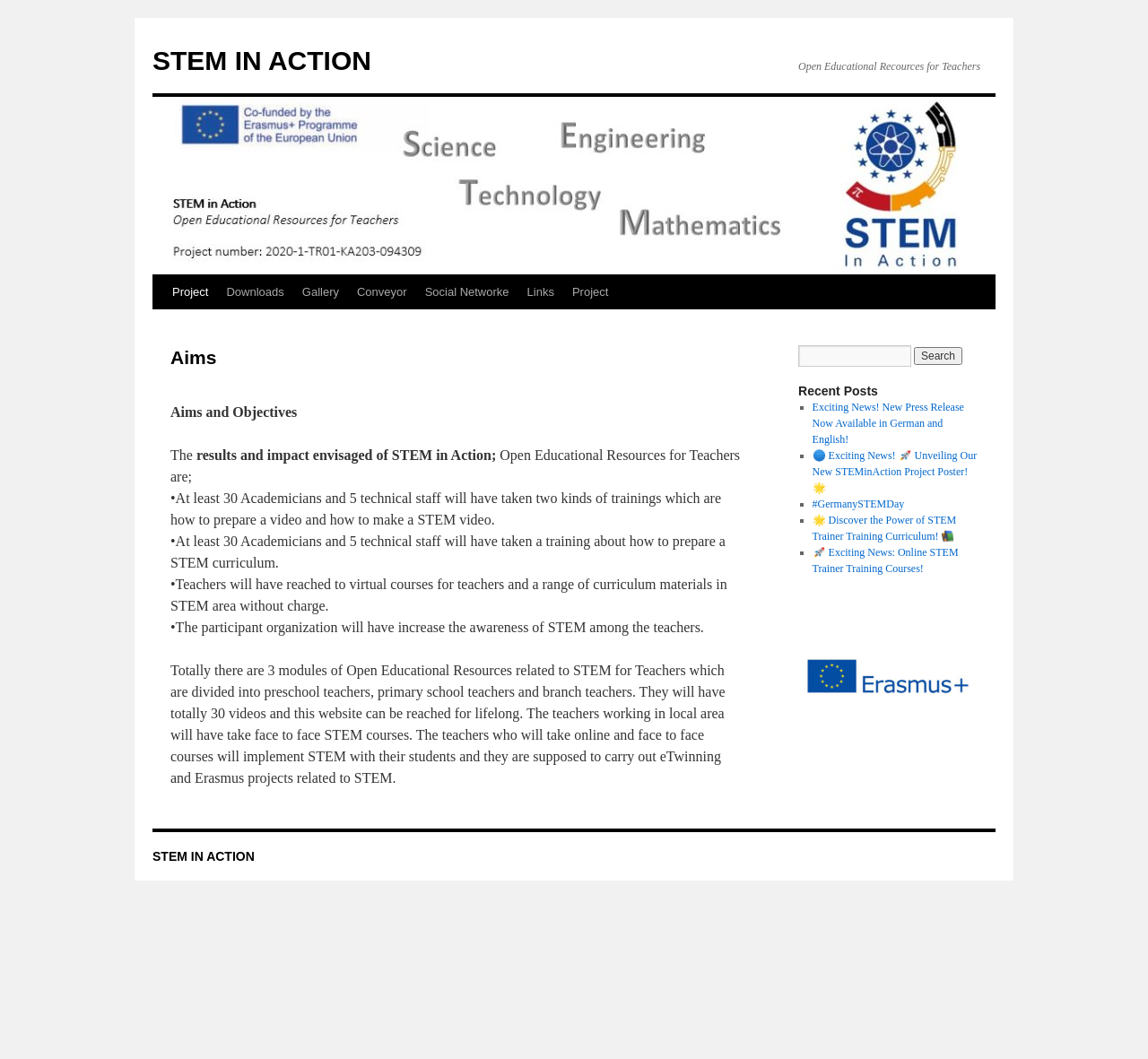Find the bounding box coordinates for the element that must be clicked to complete the instruction: "Check the 'Recent Posts'". The coordinates should be four float numbers between 0 and 1, indicated as [left, top, right, bottom].

[0.695, 0.362, 0.852, 0.377]